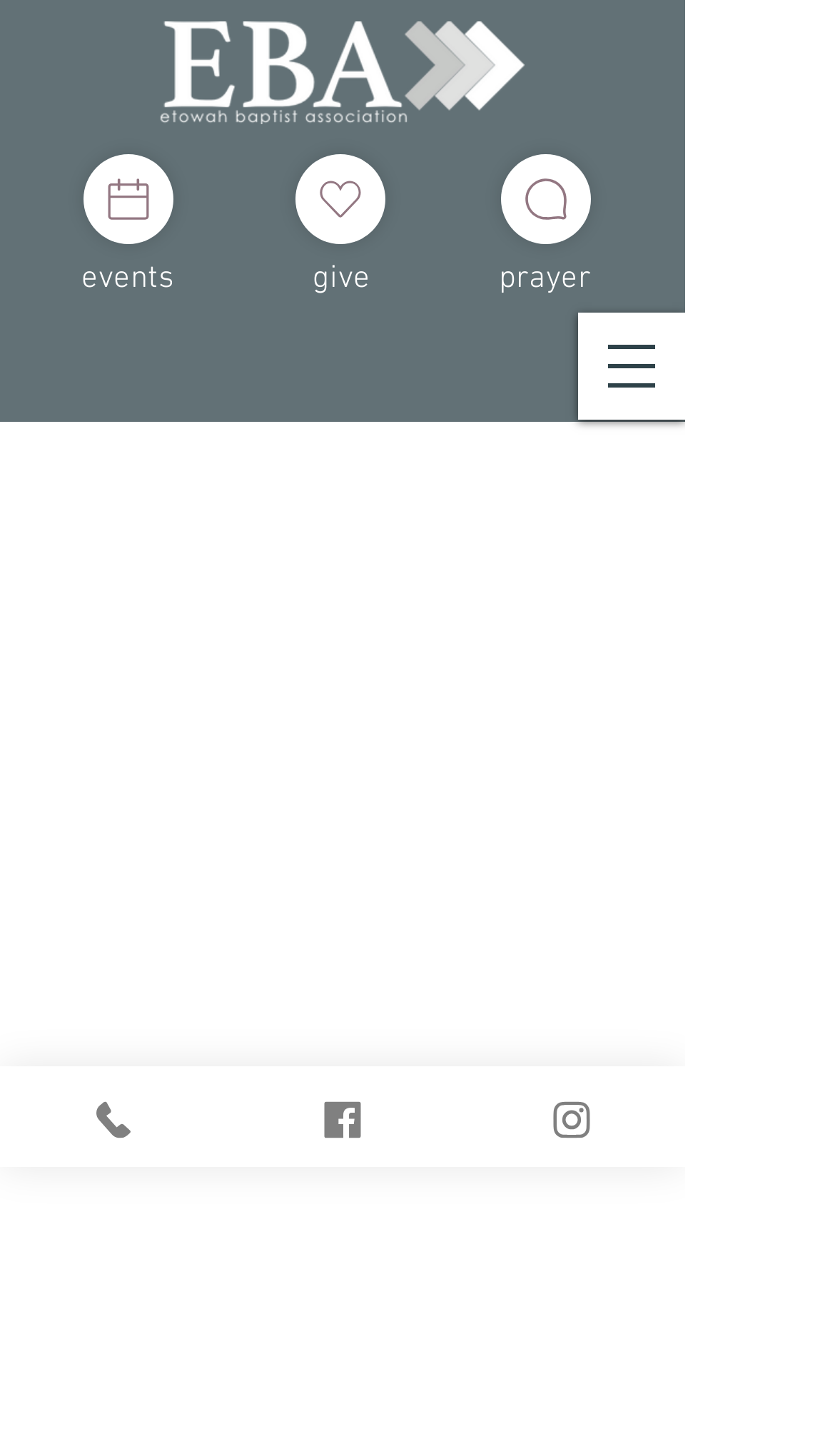Please identify the bounding box coordinates of the element I need to click to follow this instruction: "View events".

[0.069, 0.178, 0.236, 0.204]